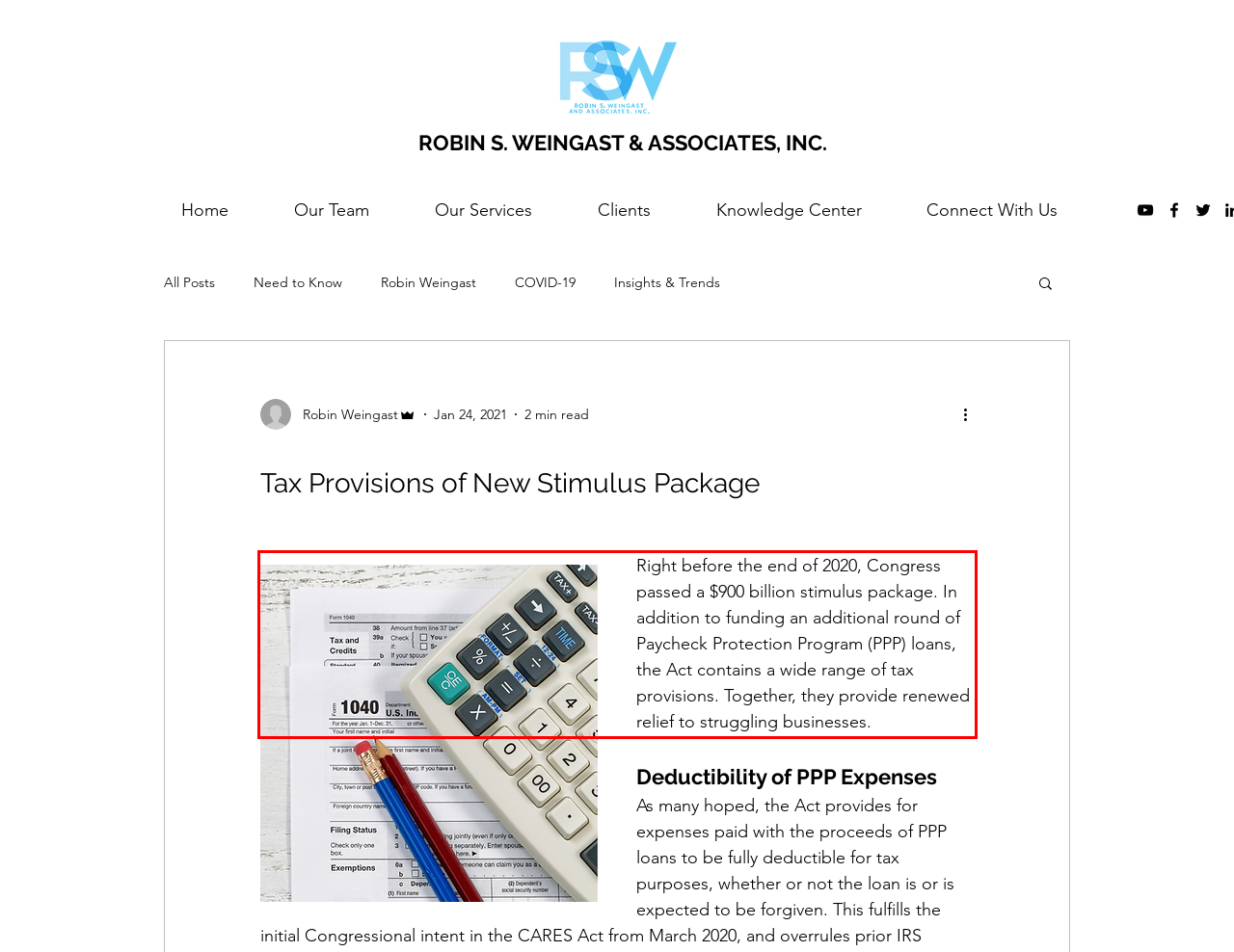You have a screenshot of a webpage, and there is a red bounding box around a UI element. Utilize OCR to extract the text within this red bounding box.

Right before the end of 2020, Congress passed a $900 billion stimulus package. In addition to funding an additional round of Paycheck Protection Program (PPP) loans, the Act contains a wide range of tax provisions. Together, they provide renewed relief to struggling businesses.